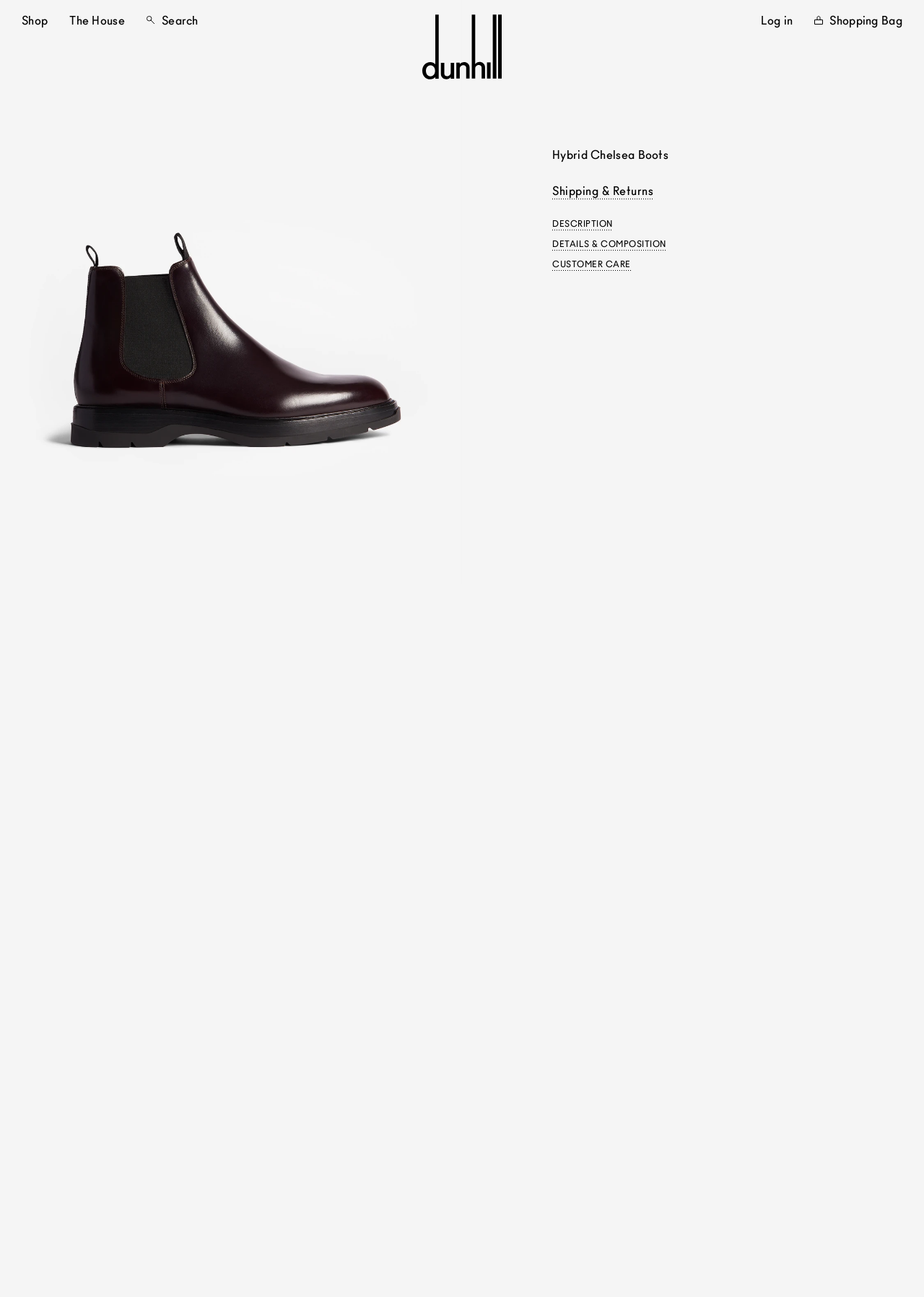Please specify the bounding box coordinates of the area that should be clicked to accomplish the following instruction: "Read the product description". The coordinates should consist of four float numbers between 0 and 1, i.e., [left, top, right, bottom].

[0.598, 0.169, 0.663, 0.178]